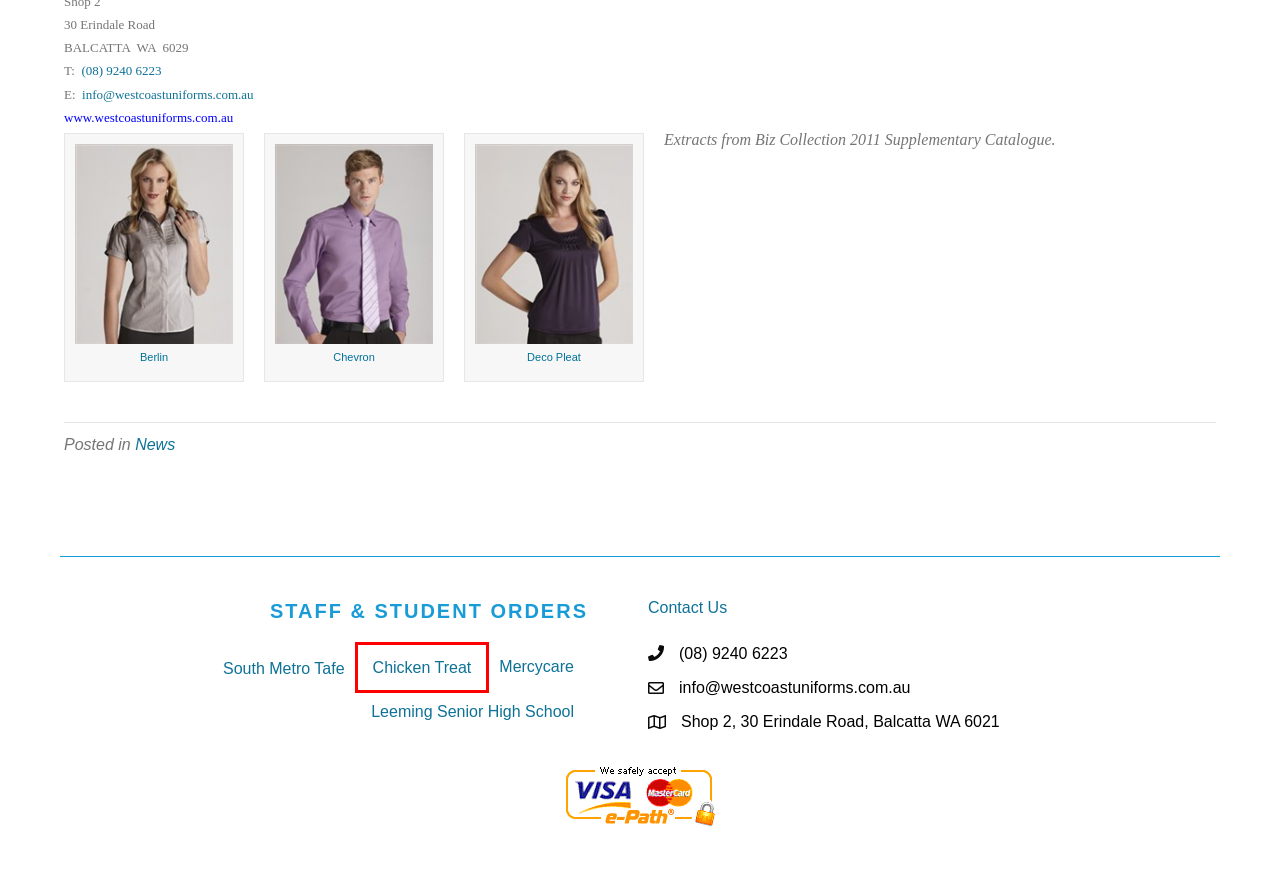Look at the screenshot of the webpage and find the element within the red bounding box. Choose the webpage description that best fits the new webpage that will appear after clicking the element. Here are the candidates:
A. South Metro Tafe - West Coast Uniforms
B. Mercycare - West Coast Uniforms
C. Basketball Uniforms Perth - Netball Uniforms - JBs - BizCollection - Bocini
D. Contact West Coast Uniforms - 30 Erindale Road Balcatta WA 6021
E. Paying Safely Online eCommerce Credit Card Payment Gateway On The Internet
F. Leeming Senior High School - West Coast Uniforms
G. Workwear Perth - King Gee Bisley DNC Worksense
H. Chicken Treat - West Coast Uniforms

H